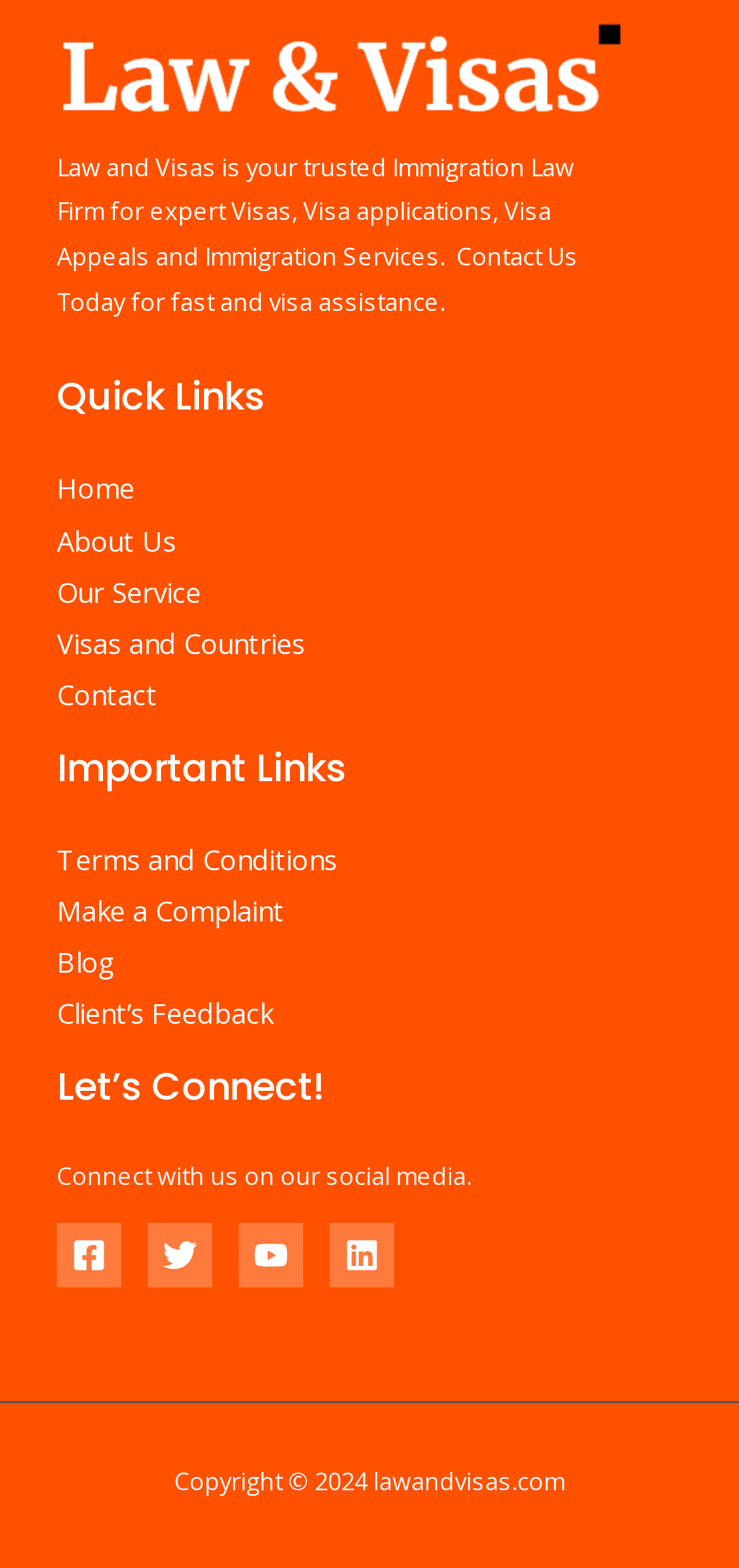What is the name of the law firm?
Can you provide an in-depth and detailed response to the question?

The name of the law firm can be found in the static text element 'Law and Visas is your trusted Immigration Law Firm for expert Visas, Visa applications, Visa Appeals and Immigration Services.' which is a child element of the 'Footer Widget 1' complementary element.